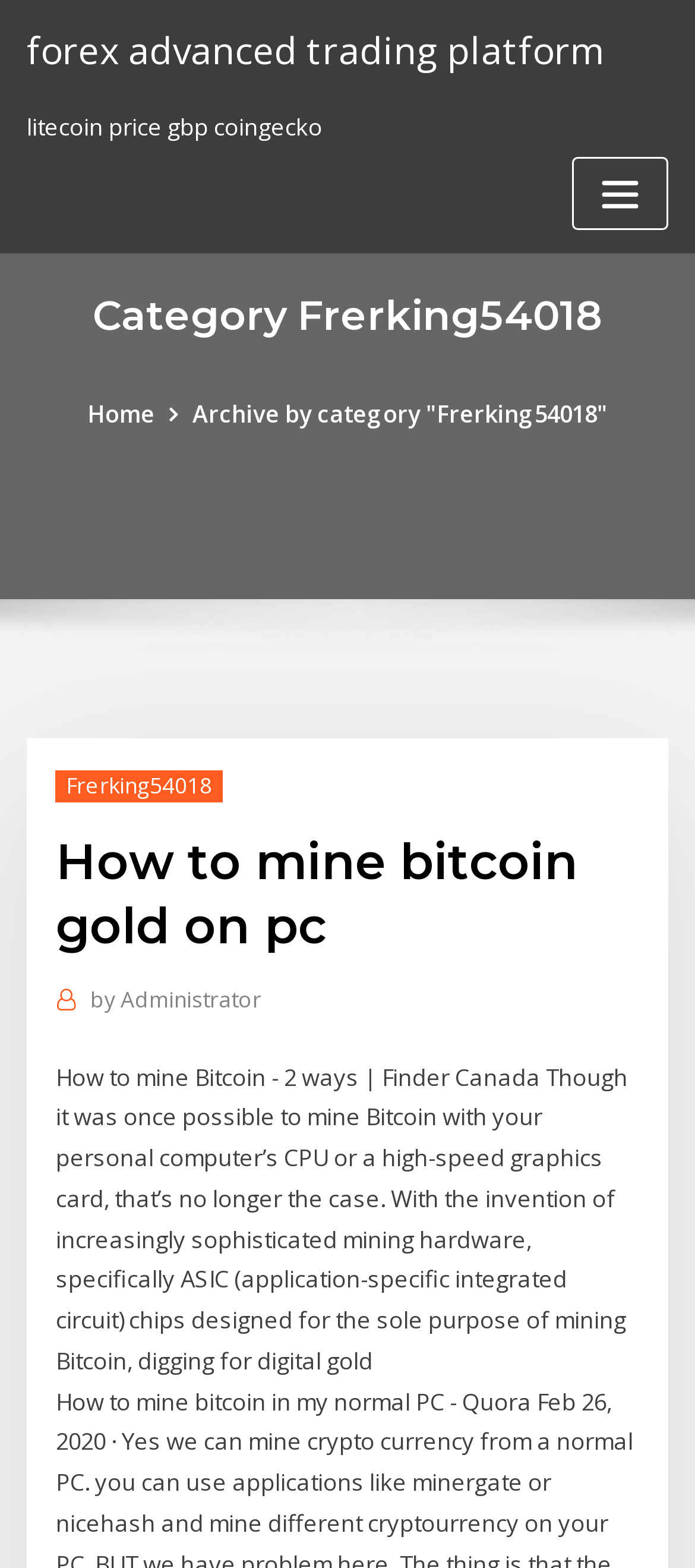What is the current webpage about?
Examine the image and give a concise answer in one word or a short phrase.

mining Bitcoin Gold on PC